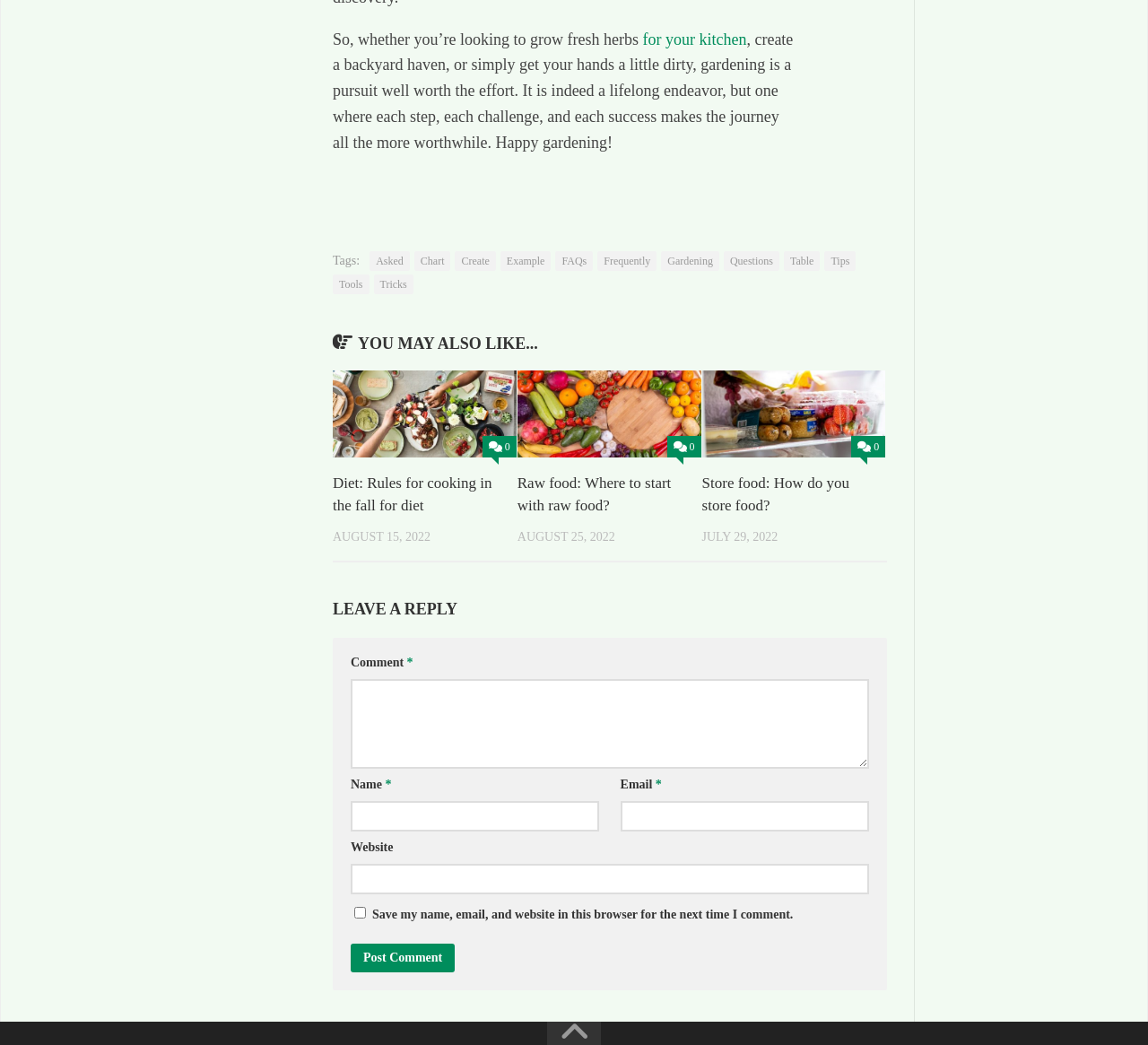Please find the bounding box coordinates of the clickable region needed to complete the following instruction: "Enter your name". The bounding box coordinates must consist of four float numbers between 0 and 1, i.e., [left, top, right, bottom].

[0.305, 0.766, 0.522, 0.796]